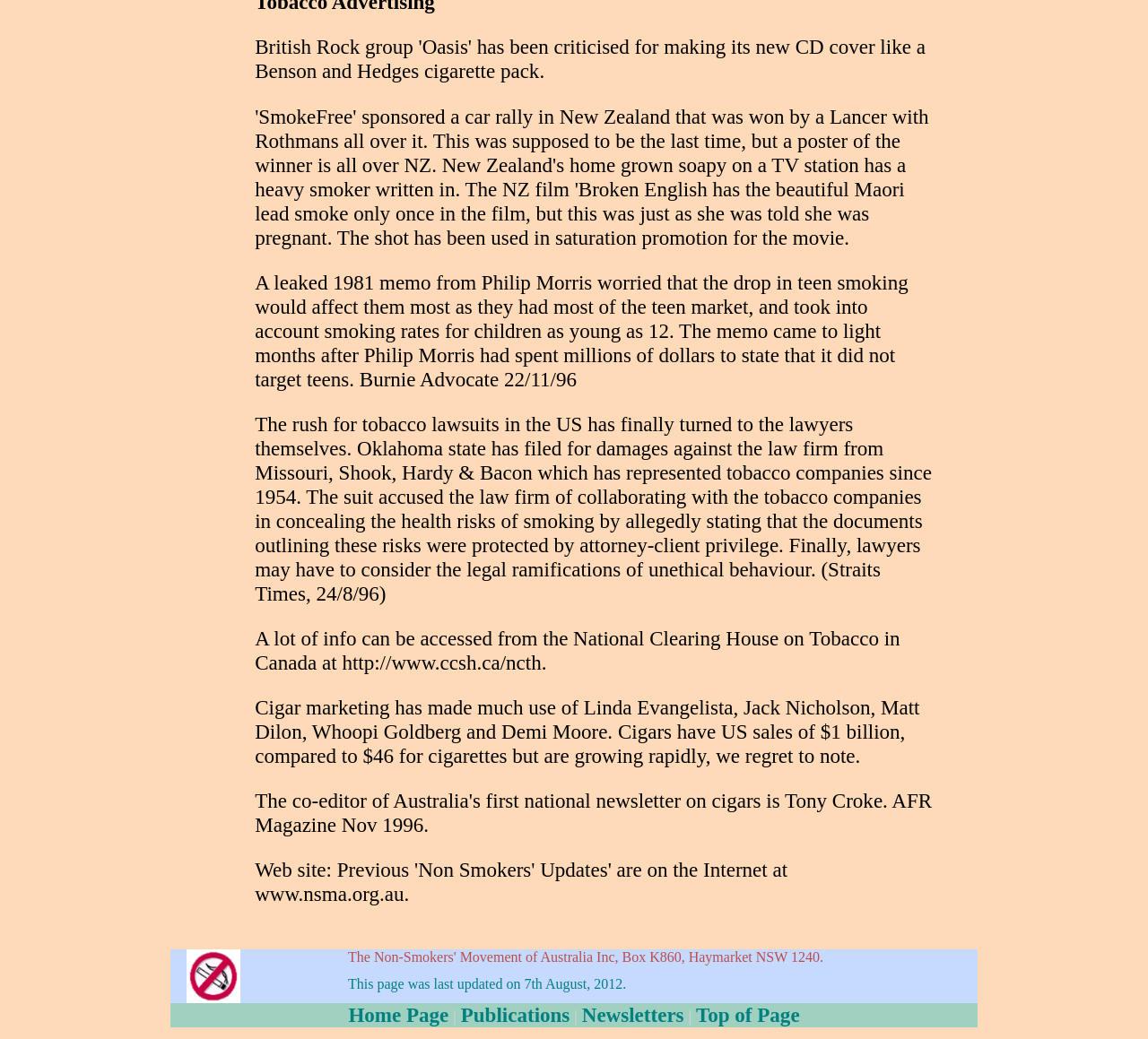What is the address of the Non-Smokers' Movement of Australia Inc?
Please provide a single word or phrase as your answer based on the image.

Box K860, Haymarket NSW 1240